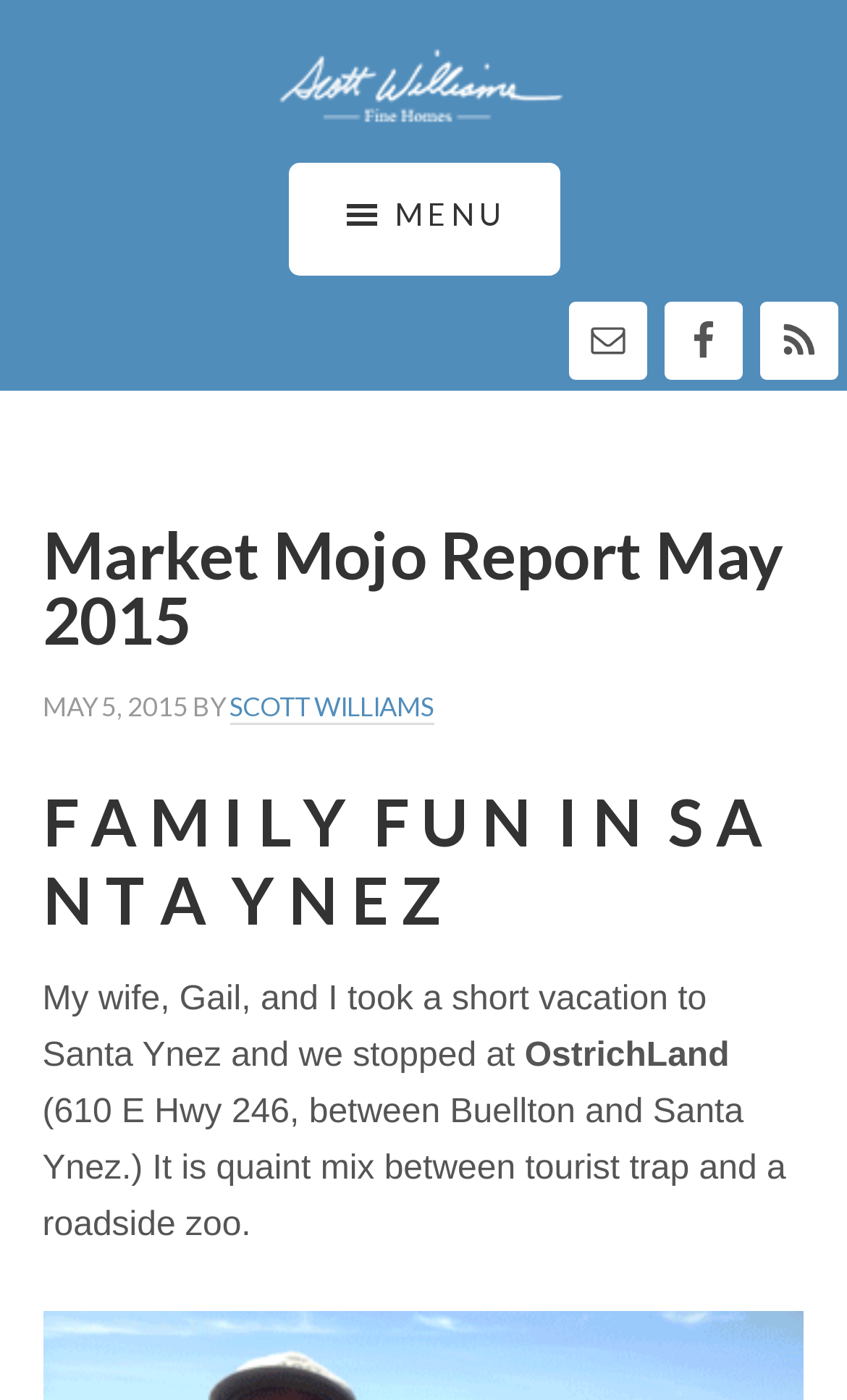What is the date of the report?
Kindly offer a comprehensive and detailed response to the question.

The date of the report can be found in the heading section of the webpage, where it says 'MAY 5, 2015' in a time element, indicating the date when the report was published.